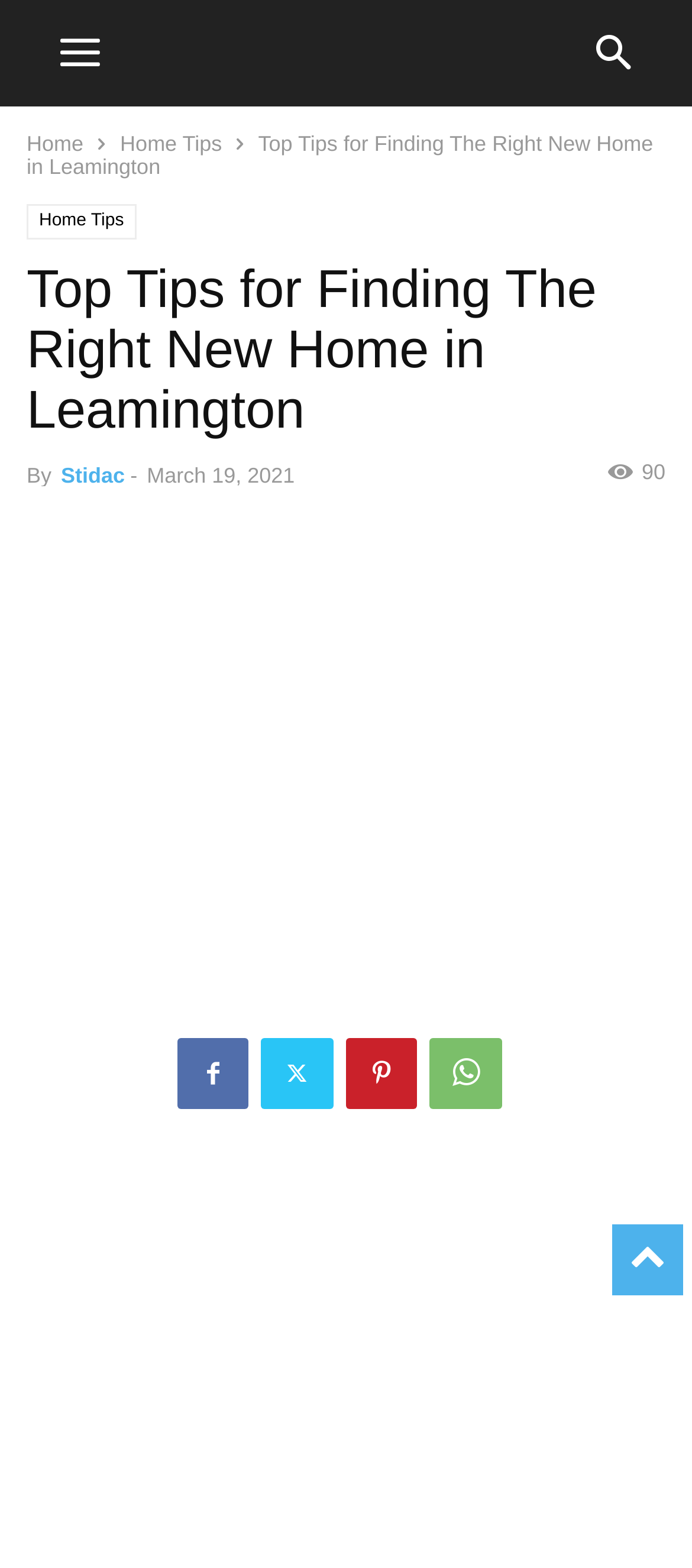Extract the main heading text from the webpage.

Top Tips for Finding The Right New Home in Leamington